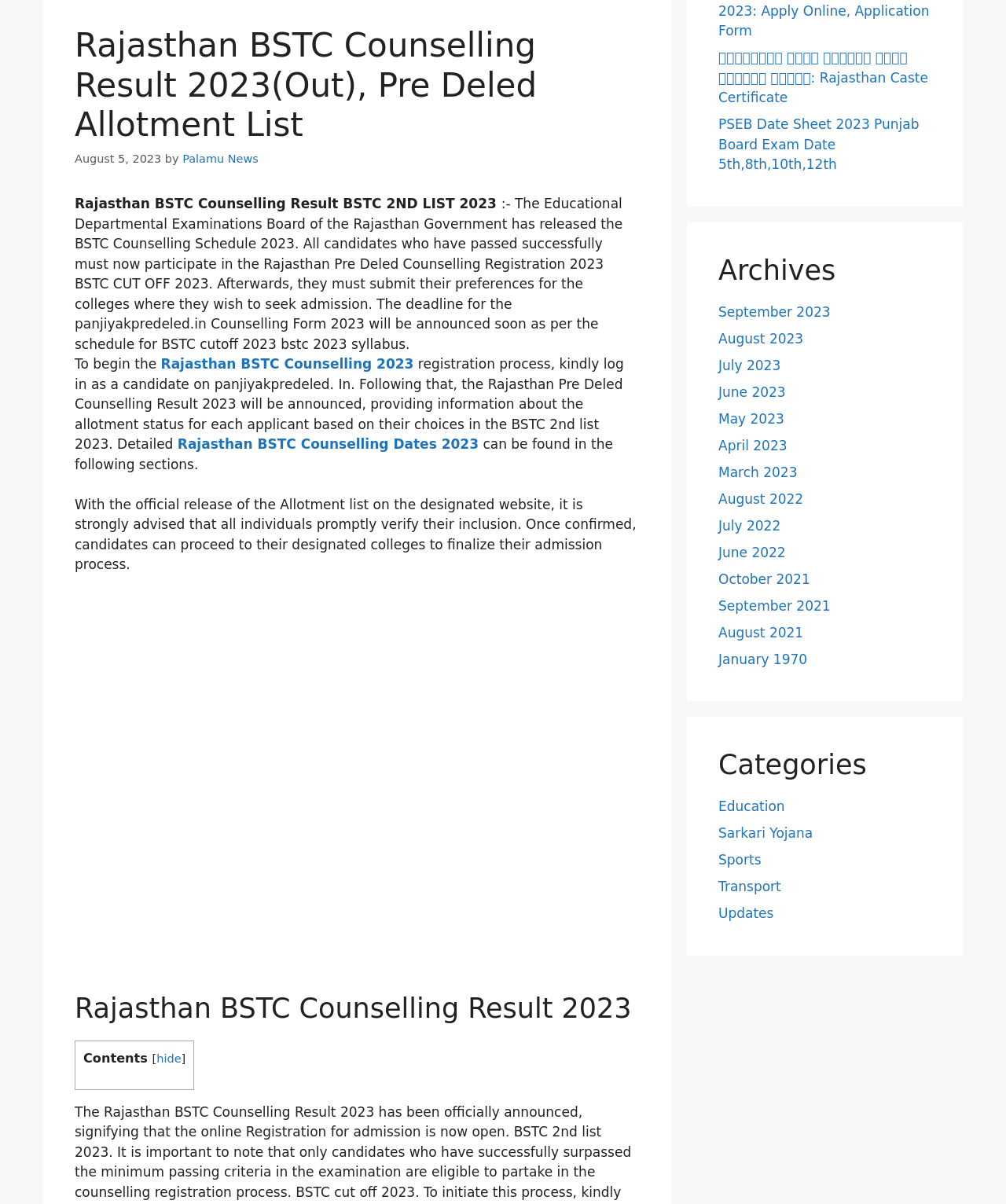Please predict the bounding box coordinates (top-left x, top-left y, bottom-right x, bottom-right y) for the UI element in the screenshot that fits the description: Transport

[0.714, 0.73, 0.776, 0.743]